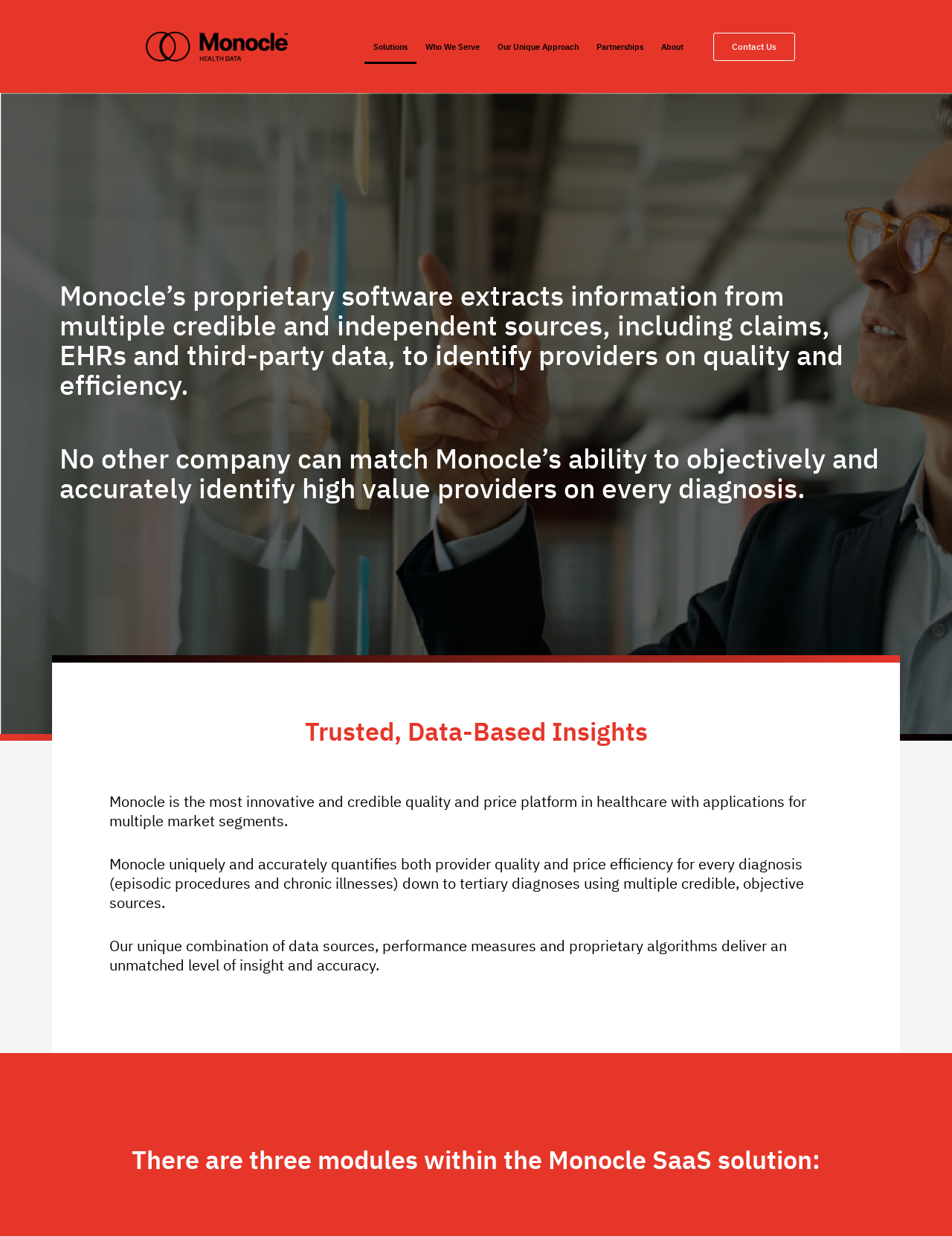What is the main purpose of Monocle Health?
Make sure to answer the question with a detailed and comprehensive explanation.

Based on the webpage content, Monocle Health seems to provide solutions for healthcare, specifically focusing on quality and price platforms, which is evident from the static text describing their proprietary software and unique approach.